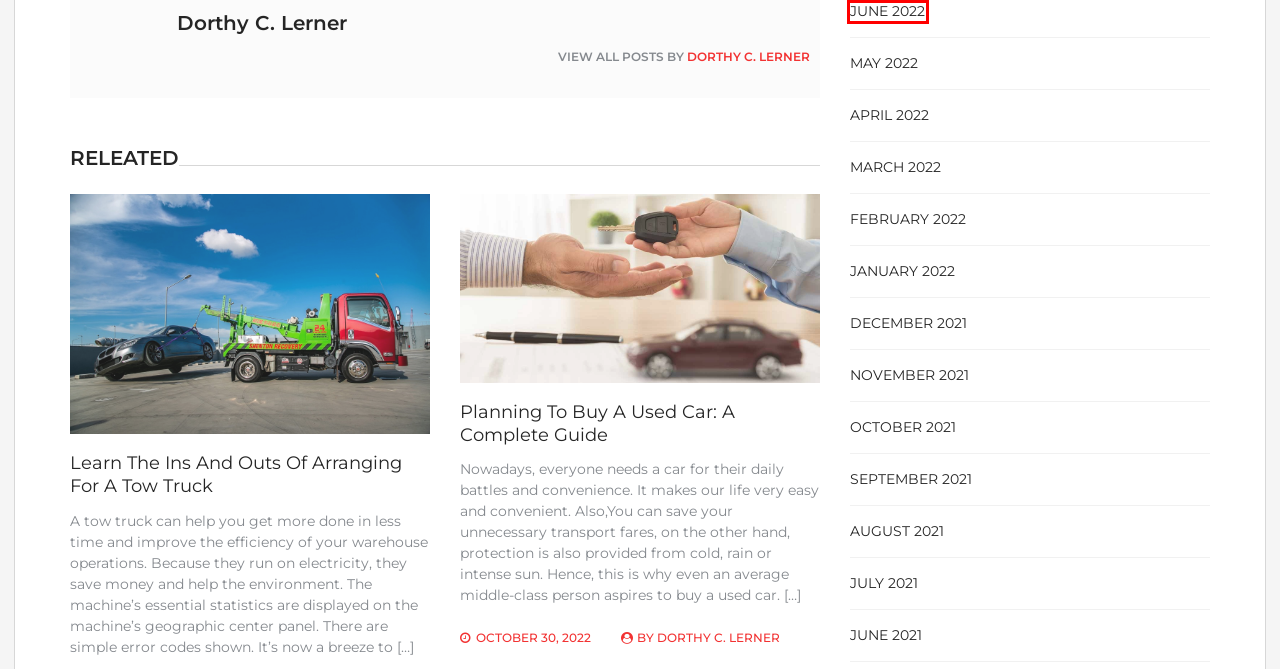Review the webpage screenshot and focus on the UI element within the red bounding box. Select the best-matching webpage description for the new webpage that follows after clicking the highlighted element. Here are the candidates:
A. June 2022 - ARTICLE INVENTORY
B. Planning To Buy A Used Car: A Complete Guide - ARTICLE INVENTORY
C. August 2021 - ARTICLE INVENTORY
D. June 2021 - ARTICLE INVENTORY
E. March 2022 - ARTICLE INVENTORY
F. November 2021 - ARTICLE INVENTORY
G. October 2021 - ARTICLE INVENTORY
H. July 2021 - ARTICLE INVENTORY

A